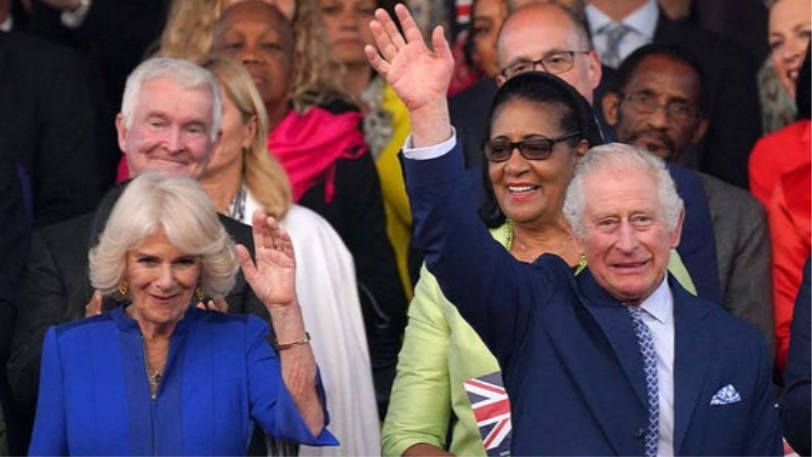Describe all the aspects of the image extensively.

The image captures a moment of celebration and royal presence, featuring King Charles III and Queen Camilla, who are both waving to the audience. Queen Camilla, dressed in a striking blue ensemble, wears a warm smile while raising her hand in greeting. King Charles, in a blue suit with a patterned tie, gestures enthusiastically with his hand raised, appearing delighted to connect with the crowd. Behind them, a diverse group of onlookers can be seen, emphasizing the festive atmosphere surrounding this royal appearance, likely during a public event or celebration related to royal festivities. The scene exudes a sense of joy and engagement, reflecting both the importance of the occasion and the royal couple's approachable demeanor.